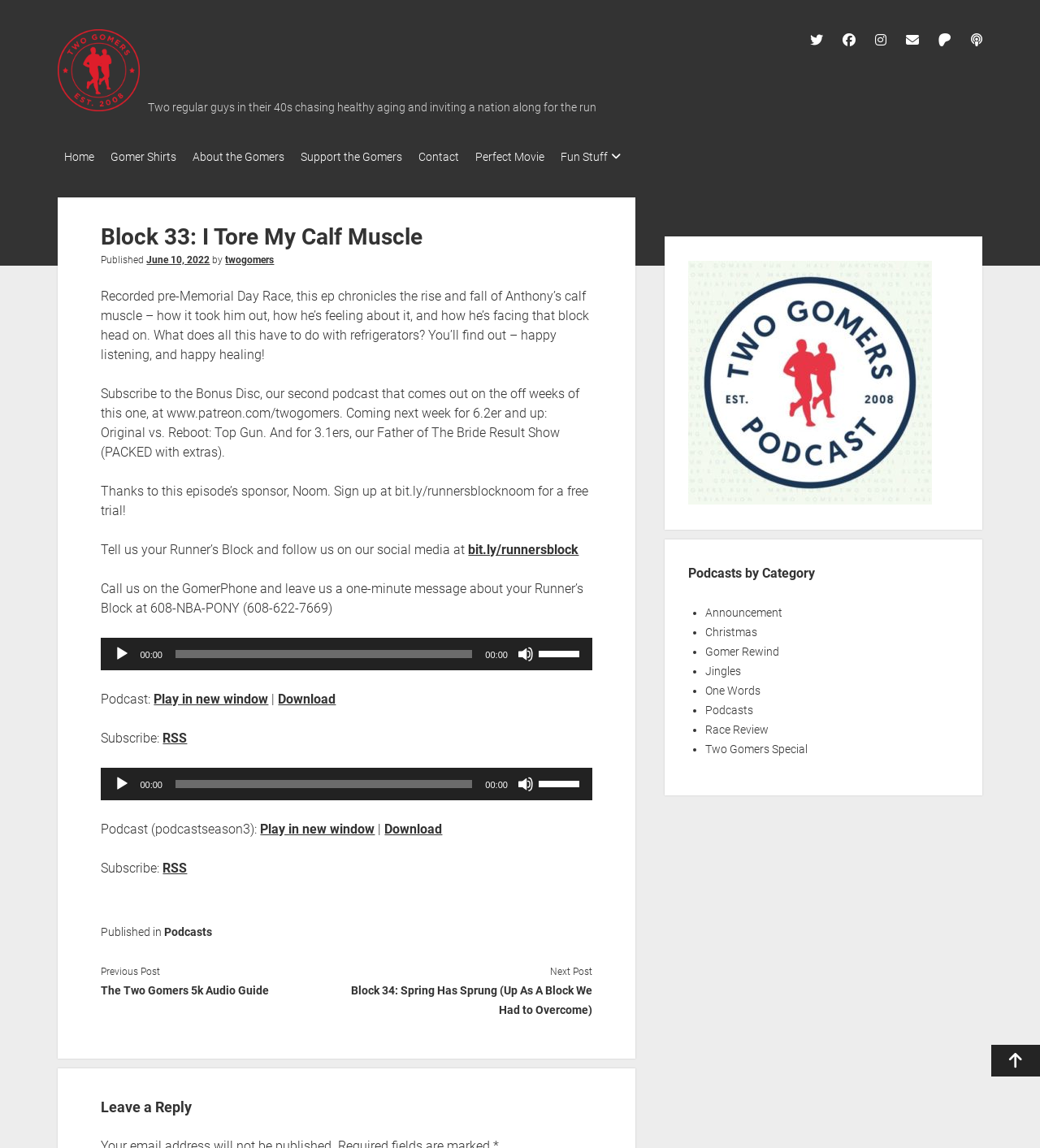What is the title of the podcast?
Answer the question with as much detail as you can, using the image as a reference.

The title of the podcast is obtained from the heading element 'Block 33: I Tore My Calf Muscle' which is located at the top of the webpage.